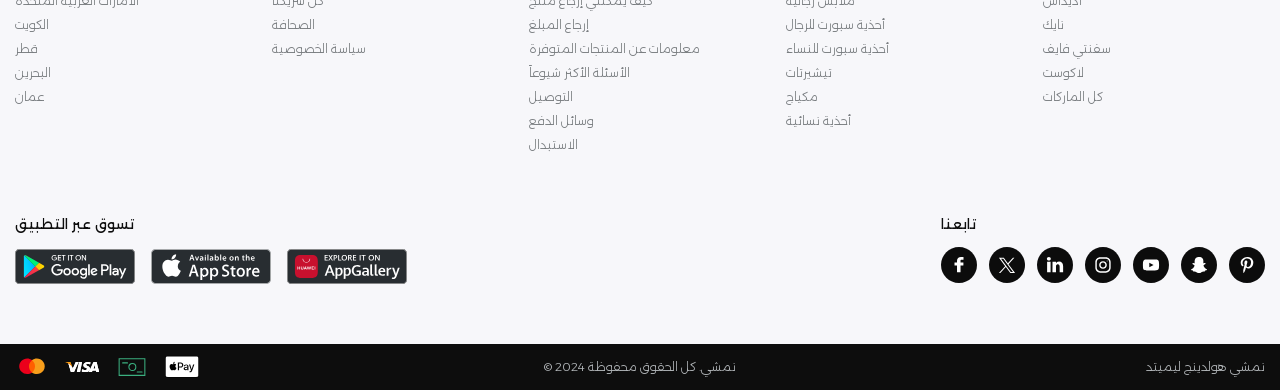What are the countries listed on the webpage?
Using the screenshot, give a one-word or short phrase answer.

Kuwait, Qatar, Bahrain, Oman